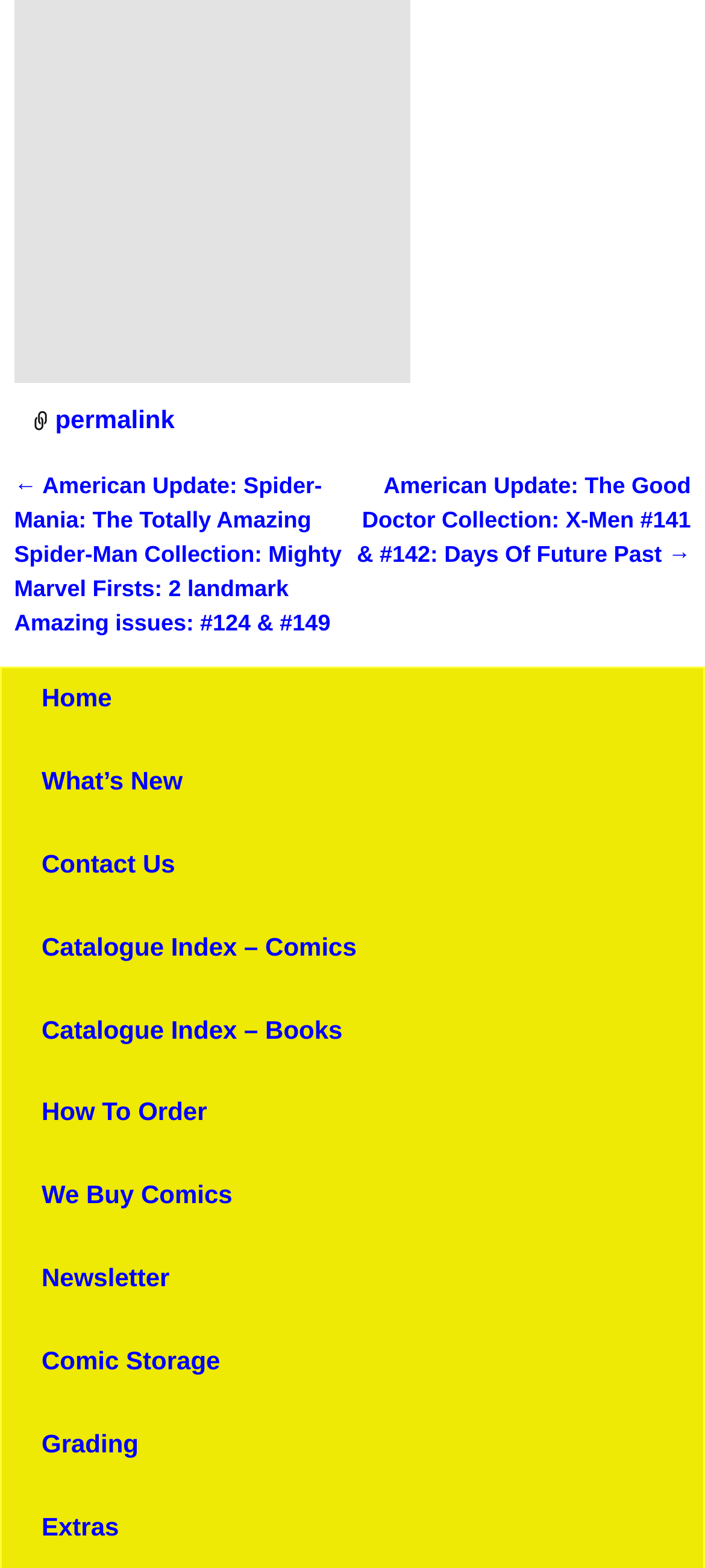Please study the image and answer the question comprehensively:
What is the title of the previous post?

The link '← American Update: Spider-Mania: The Totally Amazing Spider-Man Collection: Mighty Marvel Firsts: 2 landmark Amazing issues: #124 & #149' is located above the 'Post navigation' heading, suggesting that it is a link to the previous post. The title of this post is 'American Update: Spider-Mania'.